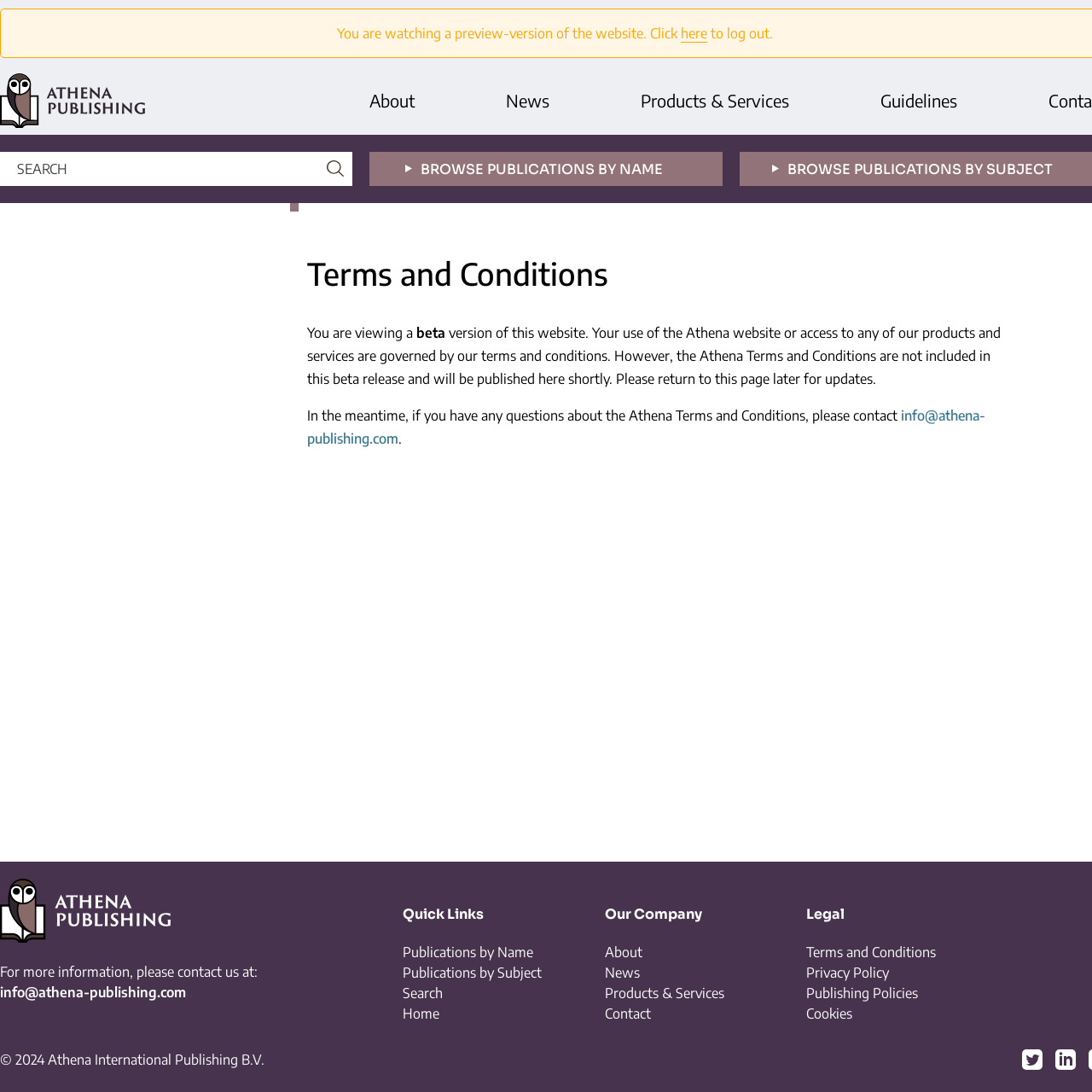Answer the question with a single word or phrase: 
What is the purpose of the Athena Terms and Conditions?

govern use of website and products